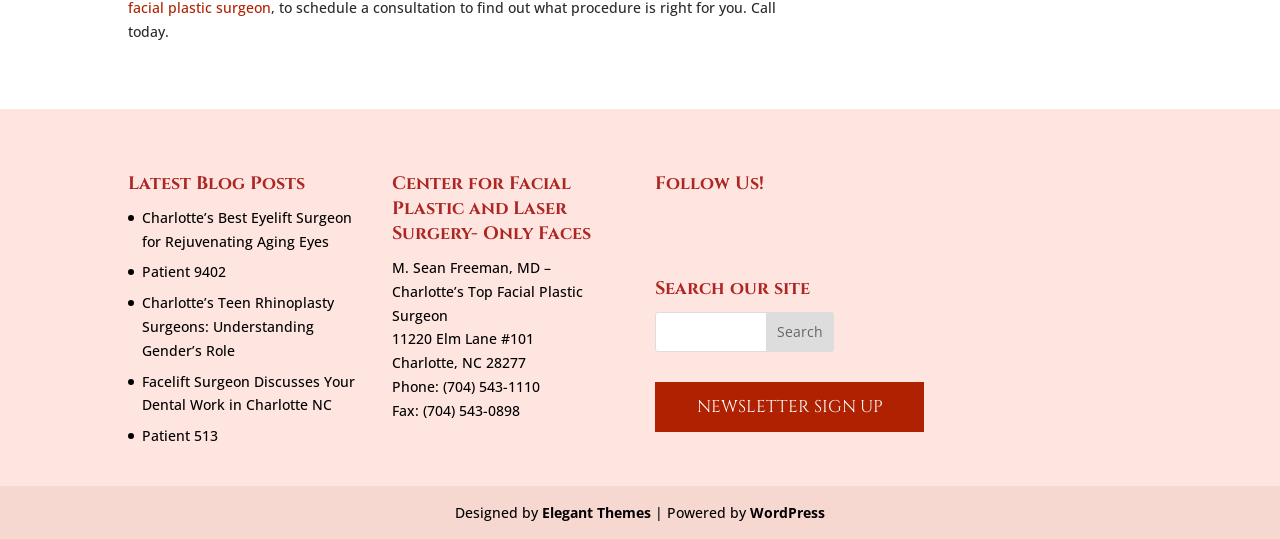Identify the bounding box coordinates of the element that should be clicked to fulfill this task: "Click the 'CONTACT' link". The coordinates should be provided as four float numbers between 0 and 1, i.e., [left, top, right, bottom].

None